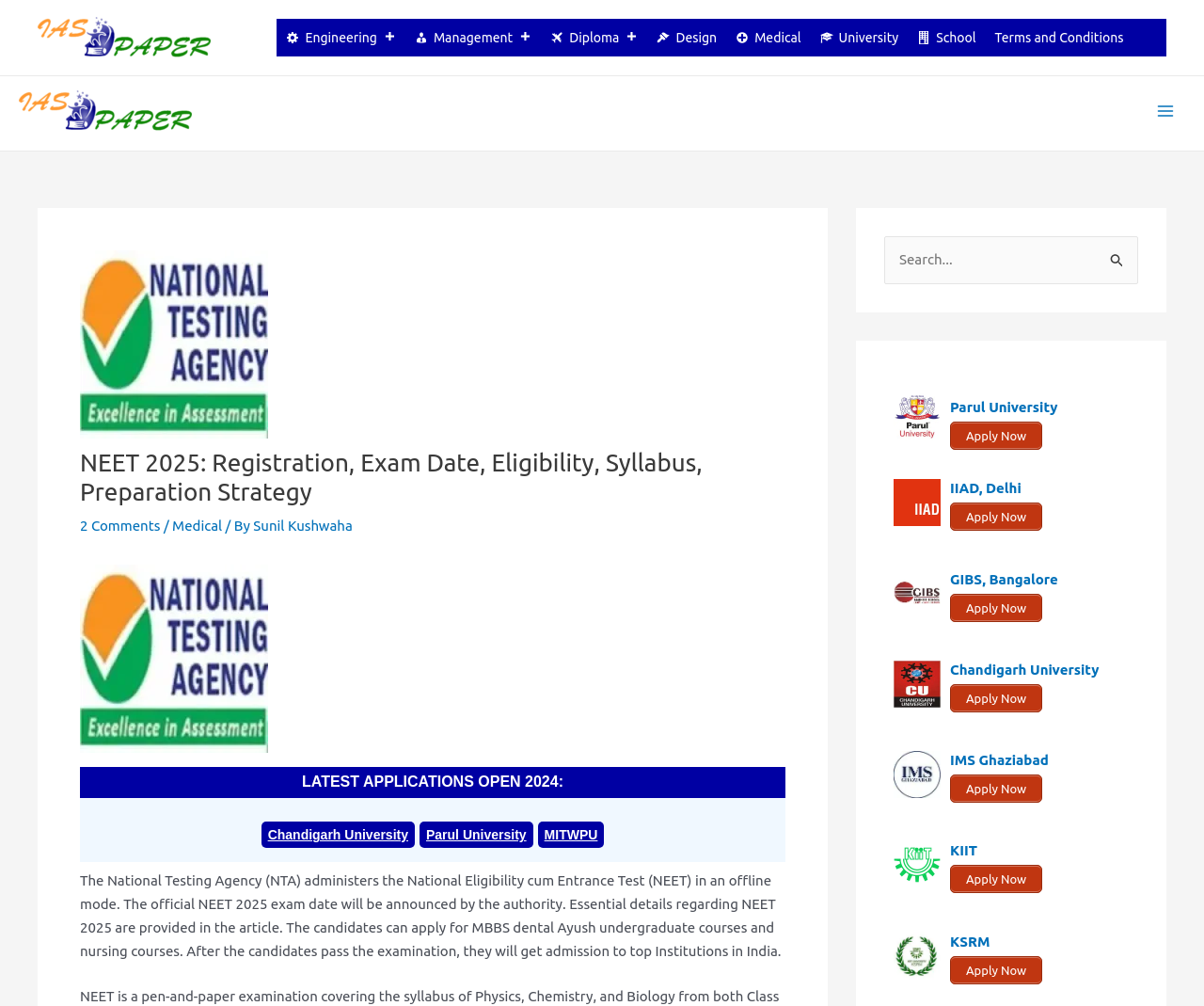Please indicate the bounding box coordinates for the clickable area to complete the following task: "View the IAS Paper Retina Logo". The coordinates should be specified as four float numbers between 0 and 1, i.e., [left, top, right, bottom].

[0.031, 0.017, 0.175, 0.058]